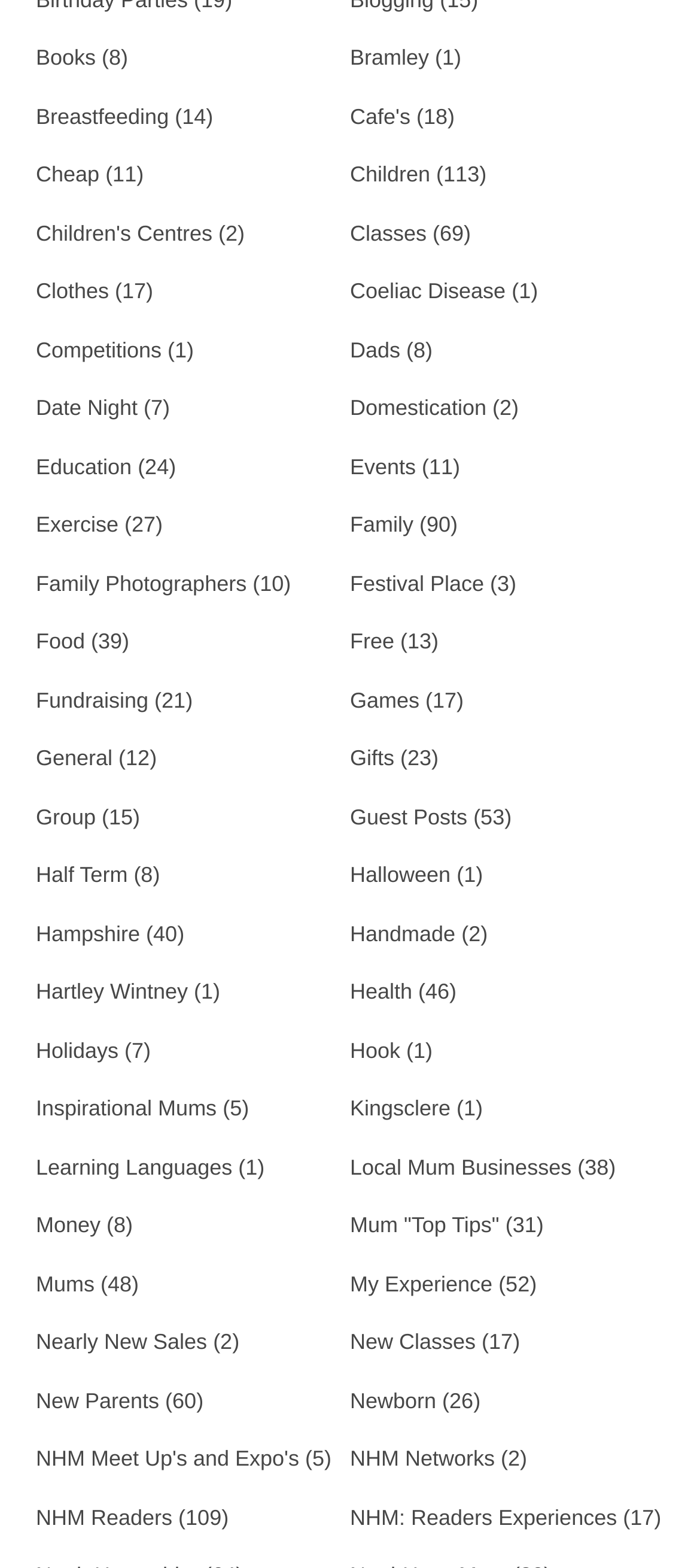Determine the bounding box coordinates of the target area to click to execute the following instruction: "Read about Food."

[0.051, 0.401, 0.121, 0.417]